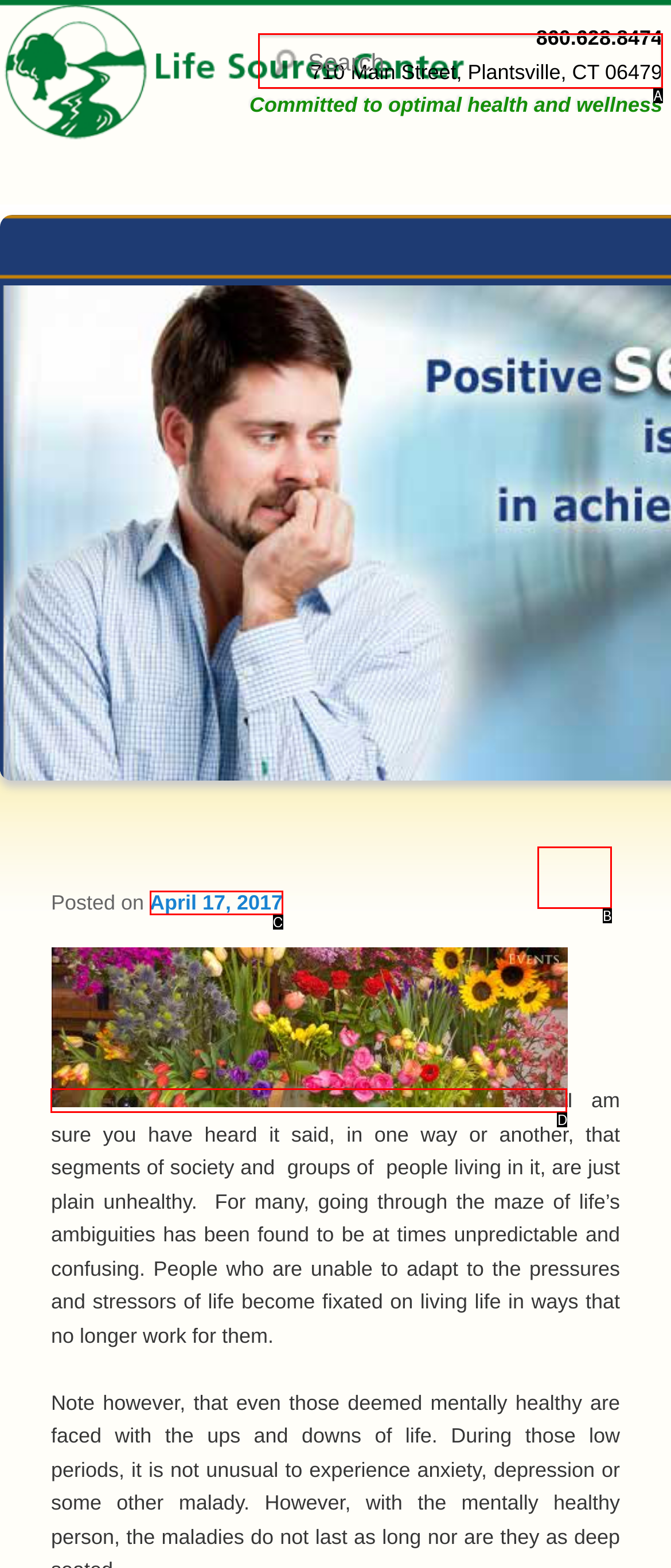Identify the HTML element that best fits the description: Blog. Respond with the letter of the corresponding element.

None